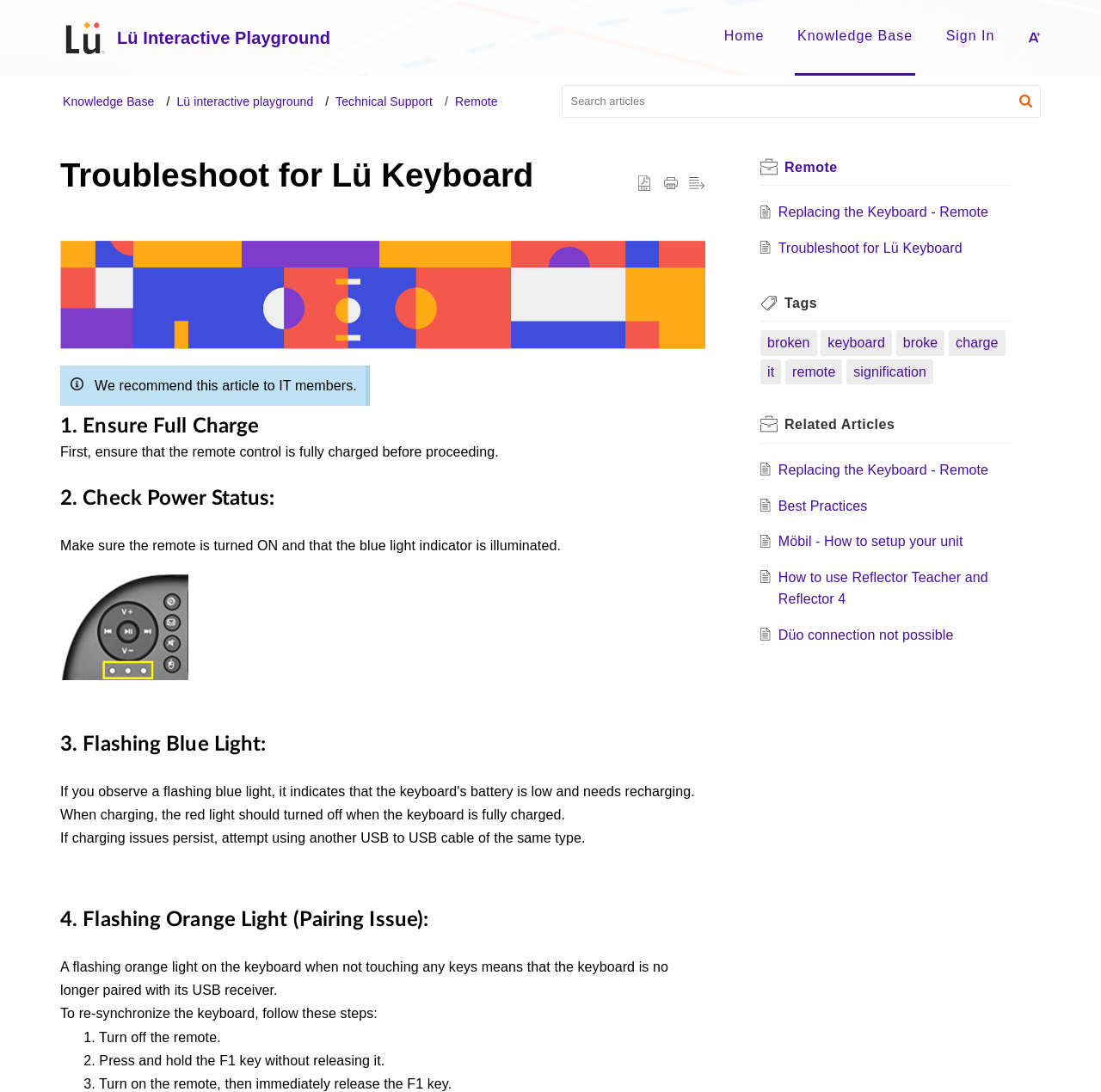What is the first step to troubleshoot the Lü keyboard?
Please provide a single word or phrase based on the screenshot.

Ensure full charge